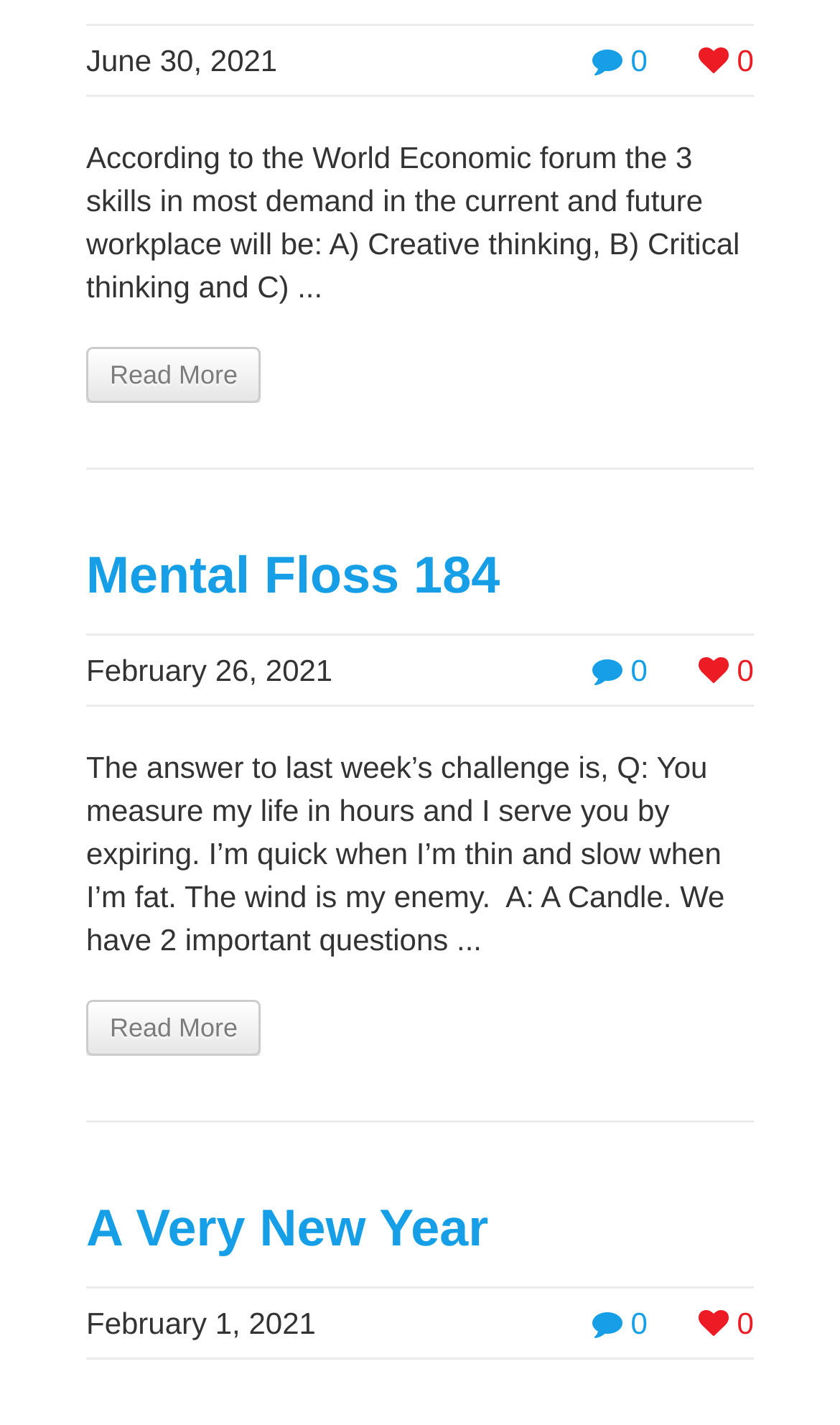How many articles are displayed on this page?
Observe the image and answer the question with a one-word or short phrase response.

3